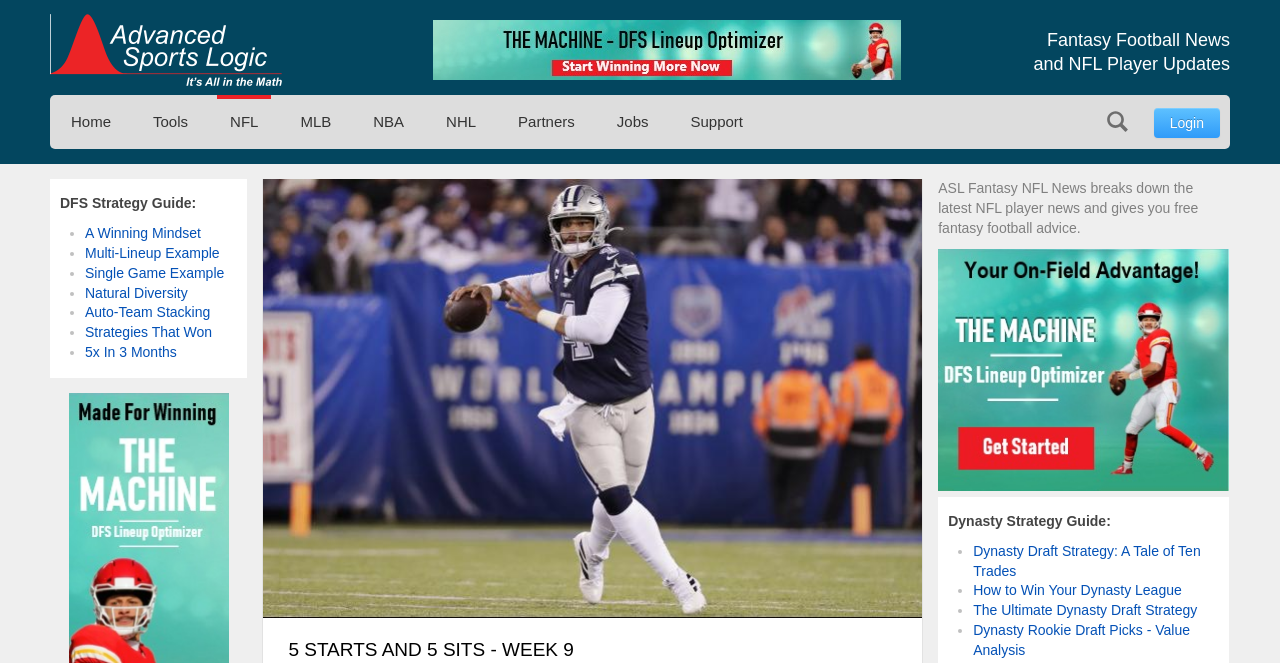Locate the bounding box coordinates of the area that needs to be clicked to fulfill the following instruction: "Read the '5 Starts and 5 Sits - Week 9' article". The coordinates should be in the format of four float numbers between 0 and 1, namely [left, top, right, bottom].

[0.225, 0.963, 0.701, 1.0]